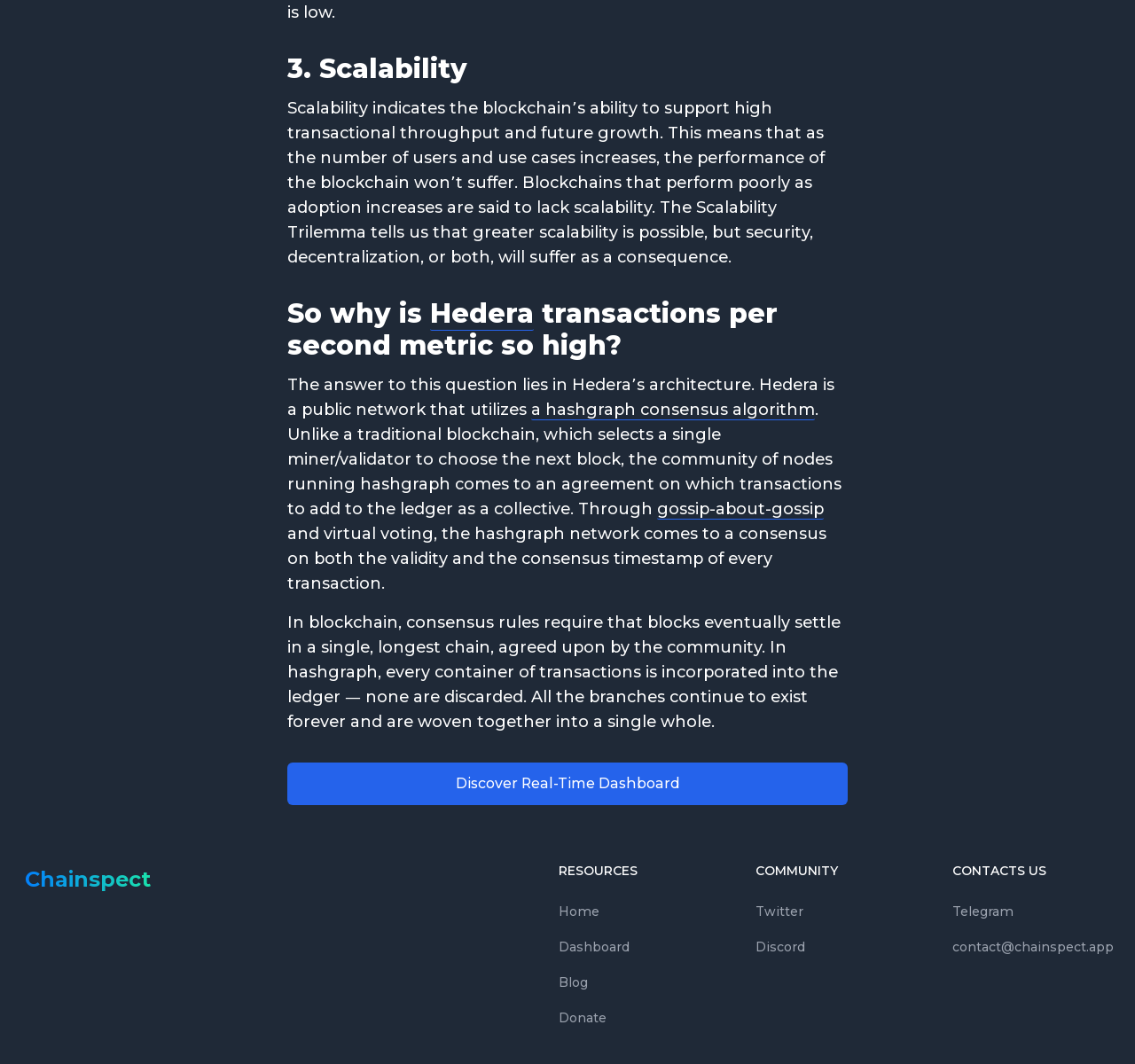What is the purpose of gossip-about-gossip in hashgraph?
Please ensure your answer to the question is detailed and covers all necessary aspects.

The webpage explains that through gossip-about-gossip and virtual voting, the hashgraph network comes to a consensus on both the validity and the consensus timestamp of every transaction.